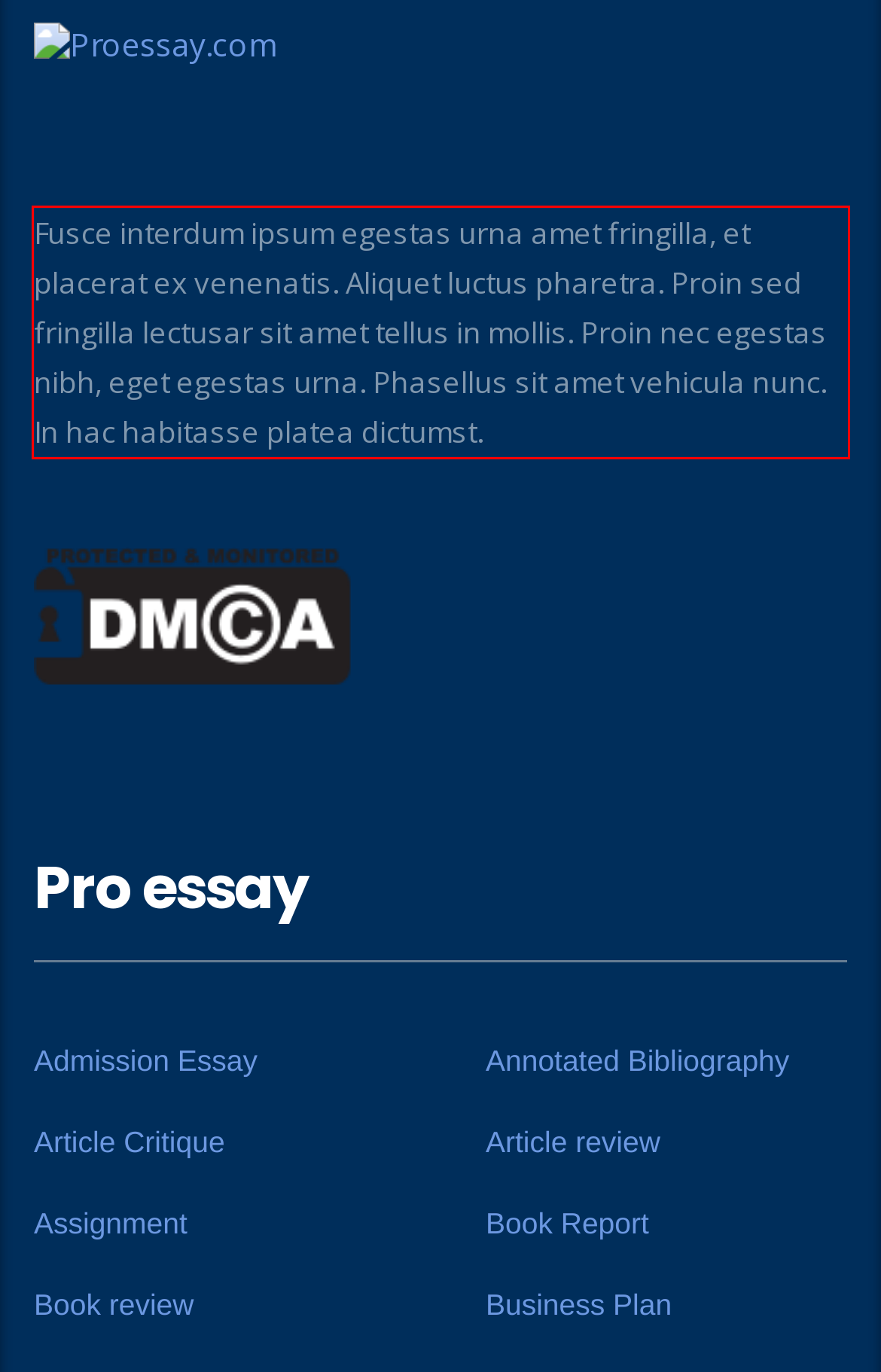Examine the webpage screenshot and use OCR to recognize and output the text within the red bounding box.

Fusce interdum ipsum egestas urna amet fringilla, et placerat ex venenatis. Aliquet luctus pharetra. Proin sed fringilla lectusar sit amet tellus in mollis. Proin nec egestas nibh, eget egestas urna. Phasellus sit amet vehicula nunc. In hac habitasse platea dictumst.